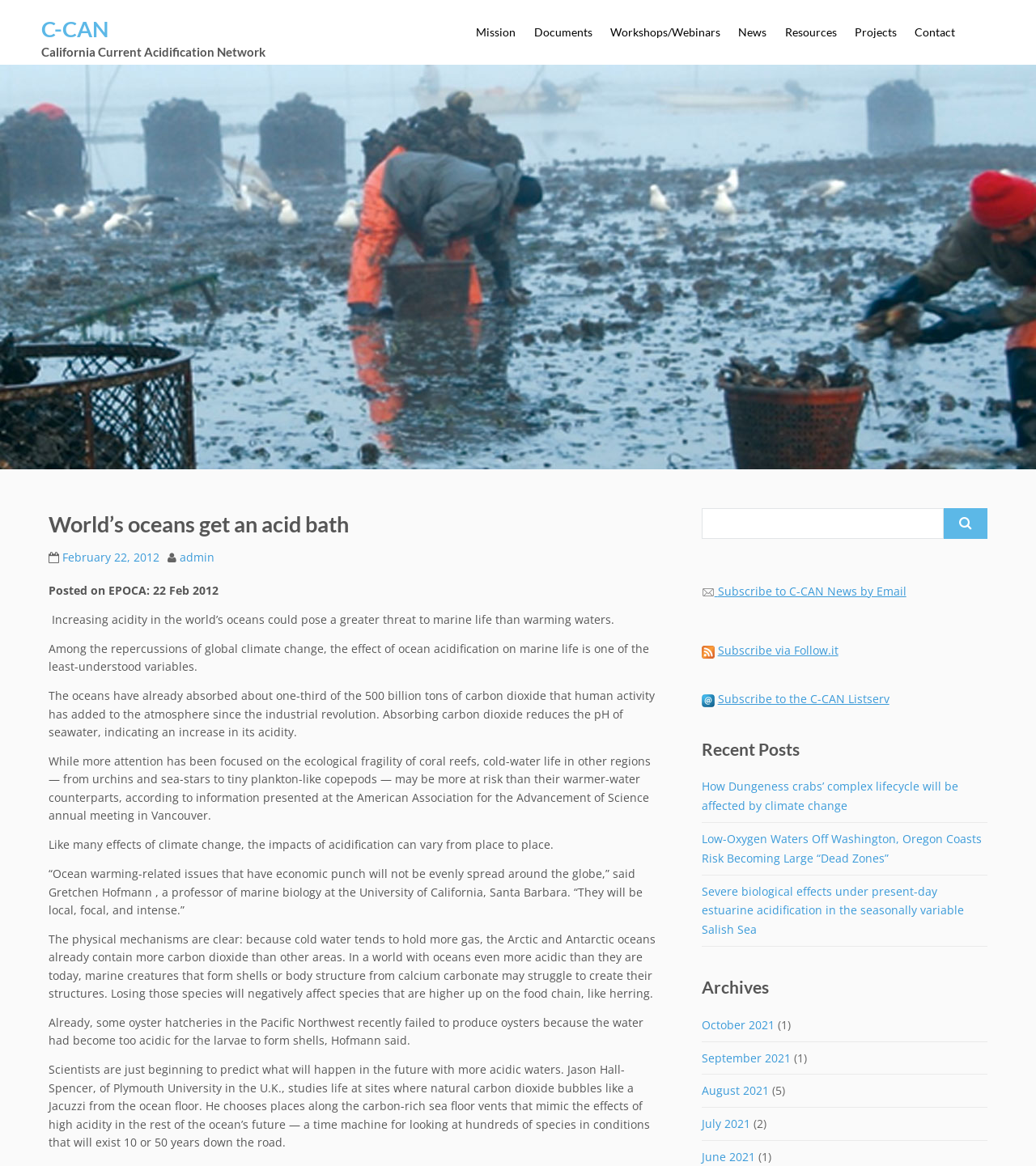Please identify the bounding box coordinates of the clickable region that I should interact with to perform the following instruction: "Read the 'How Dungeness crabs’ complex lifecycle will be affected by climate change' post". The coordinates should be expressed as four float numbers between 0 and 1, i.e., [left, top, right, bottom].

[0.677, 0.657, 0.925, 0.709]